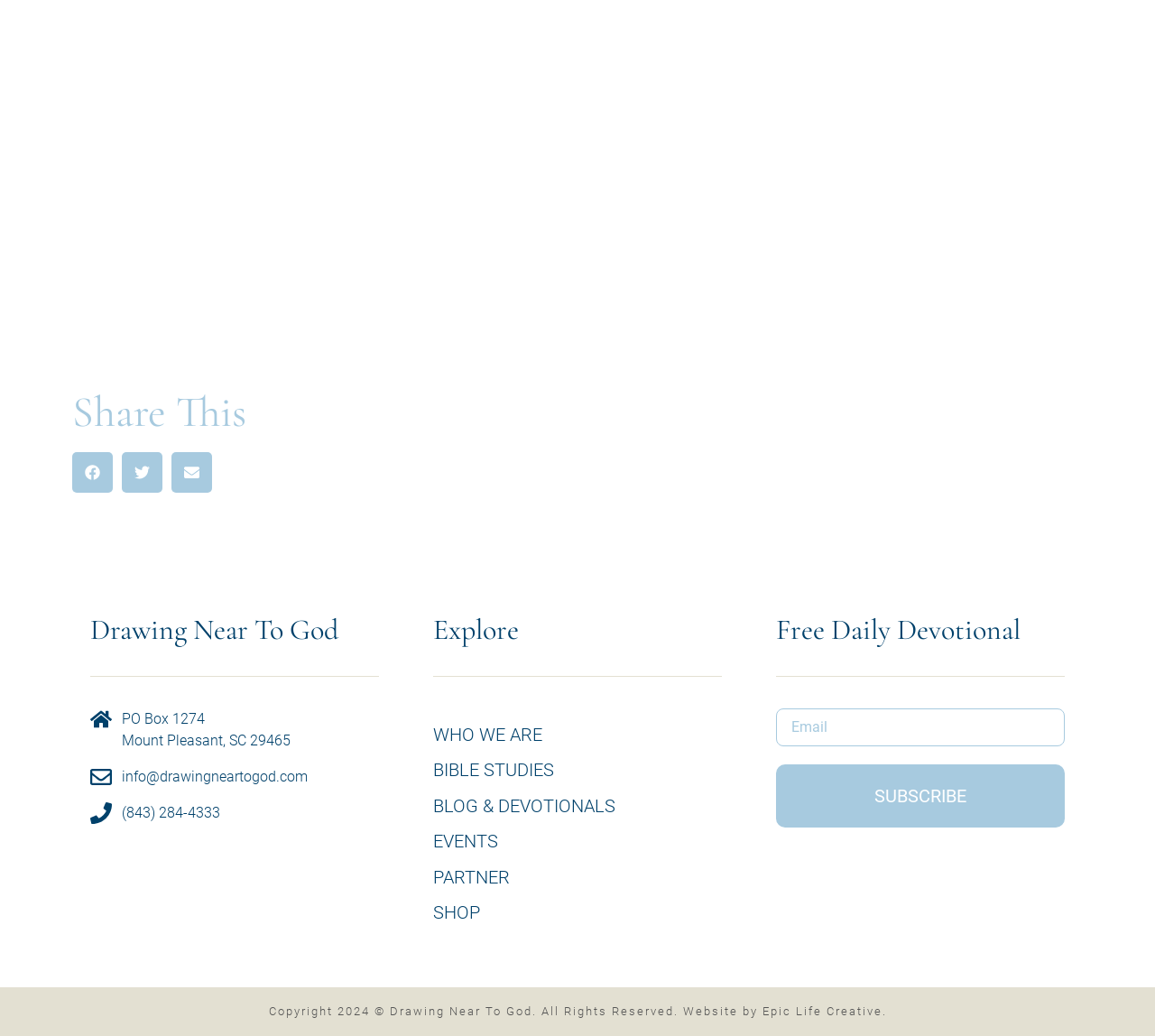Extract the bounding box coordinates for the UI element described by the text: "Epic Life Creative". The coordinates should be in the form of [left, top, right, bottom] with values between 0 and 1.

[0.66, 0.97, 0.764, 0.983]